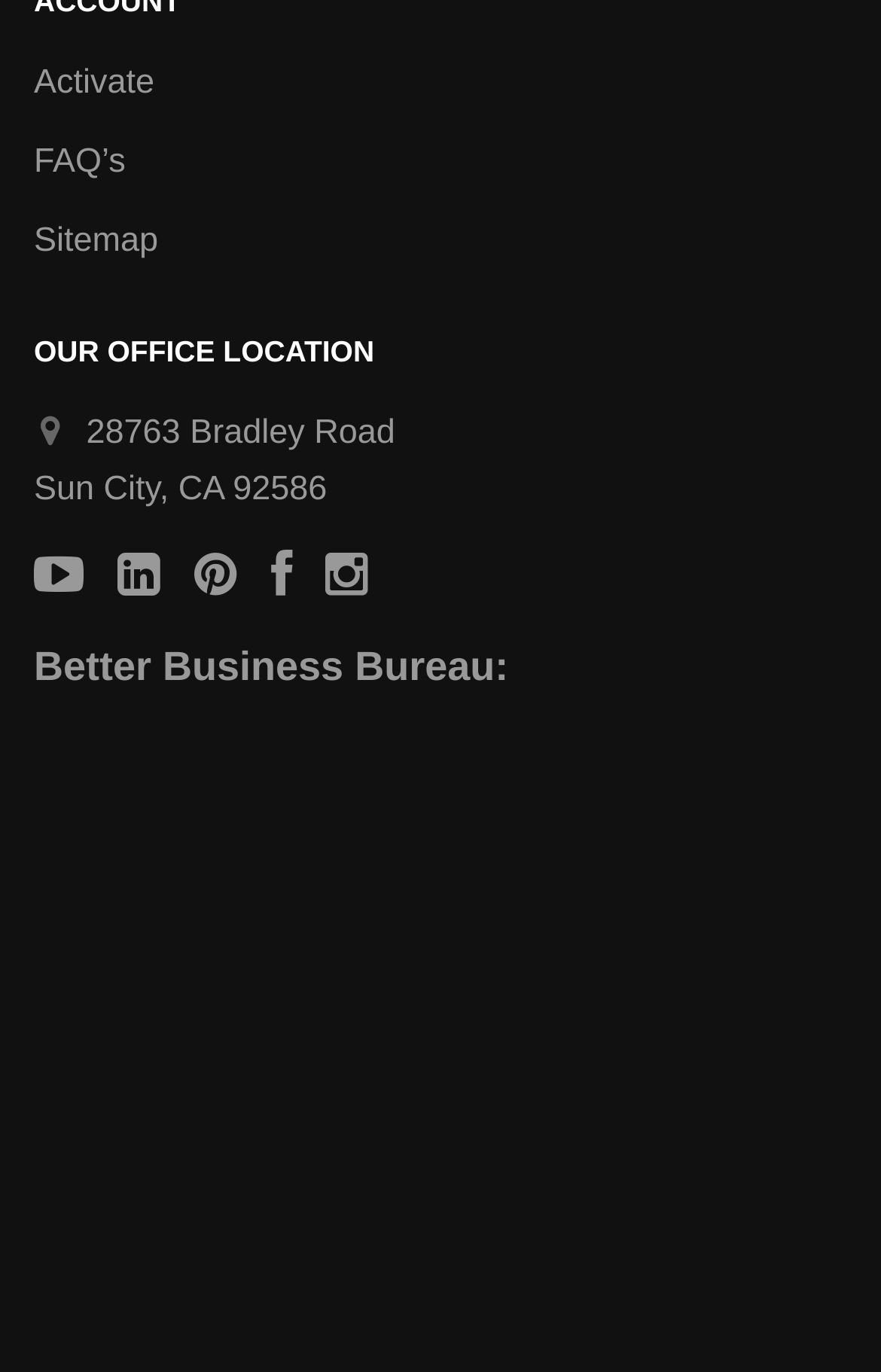Given the element description: "parent_node: Sign up", predict the bounding box coordinates of the UI element it refers to, using four float numbers between 0 and 1, i.e., [left, top, right, bottom].

None